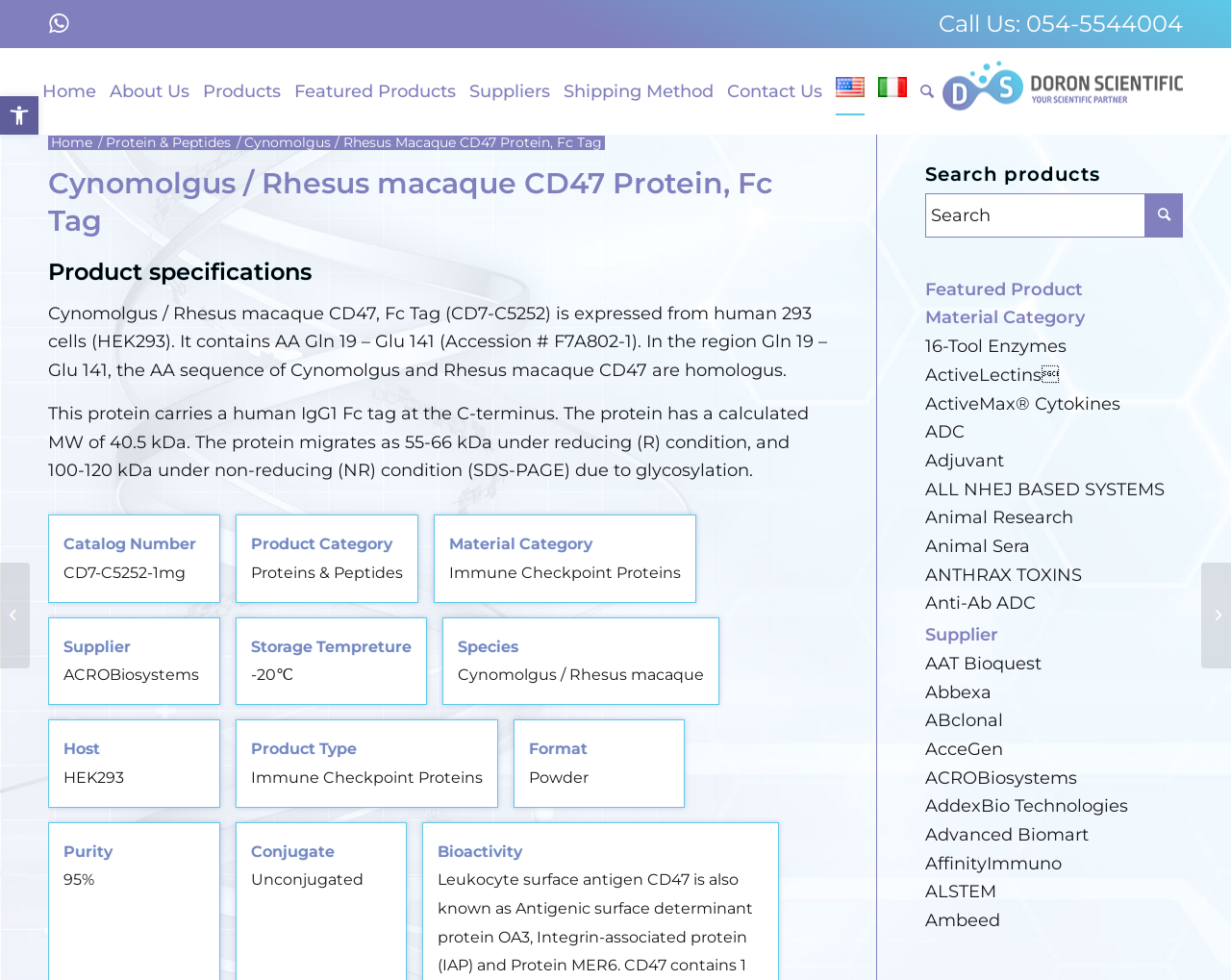What is the host of Cynomolgus / Rhesus macaque CD47 Protein?
By examining the image, provide a one-word or phrase answer.

HEK293